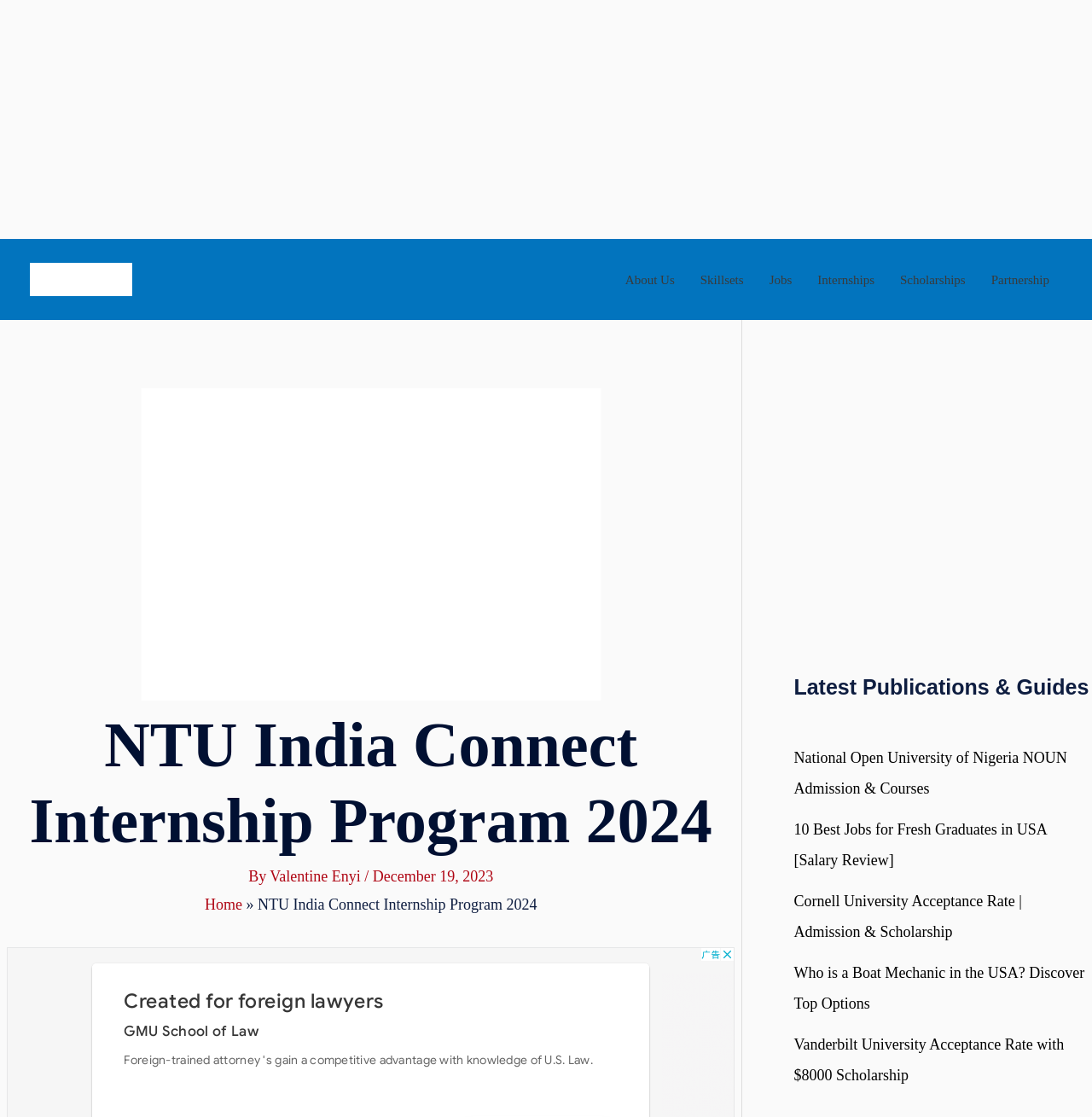Use the information in the screenshot to answer the question comprehensively: What is the name of the internship program?

I found the answer by looking at the header section of the webpage, where it says 'NTU India Connect Internship Program 2024' in a large font size, indicating that it's the title of the program.